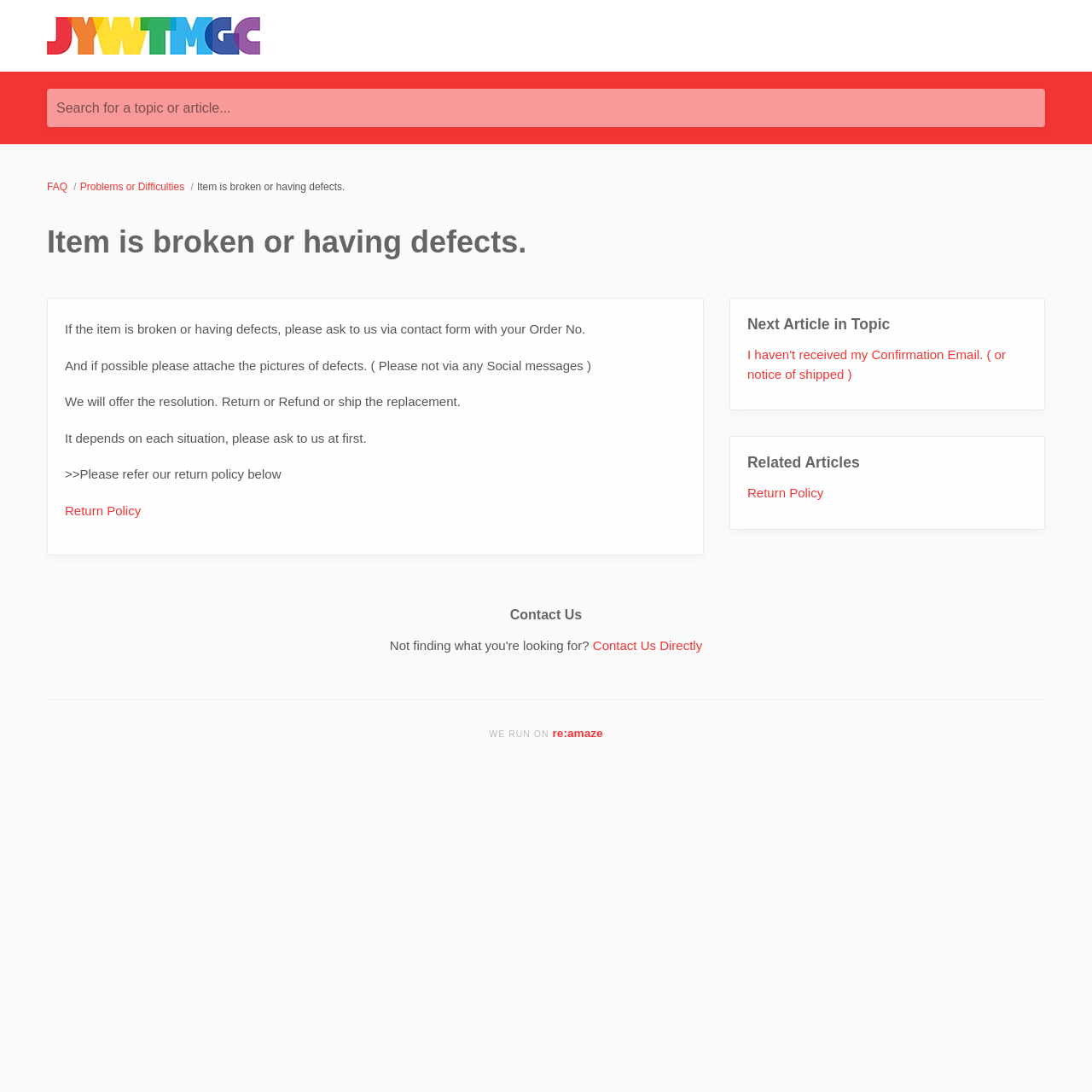Please reply to the following question using a single word or phrase: 
What is the purpose of this webpage?

To report broken or defective items